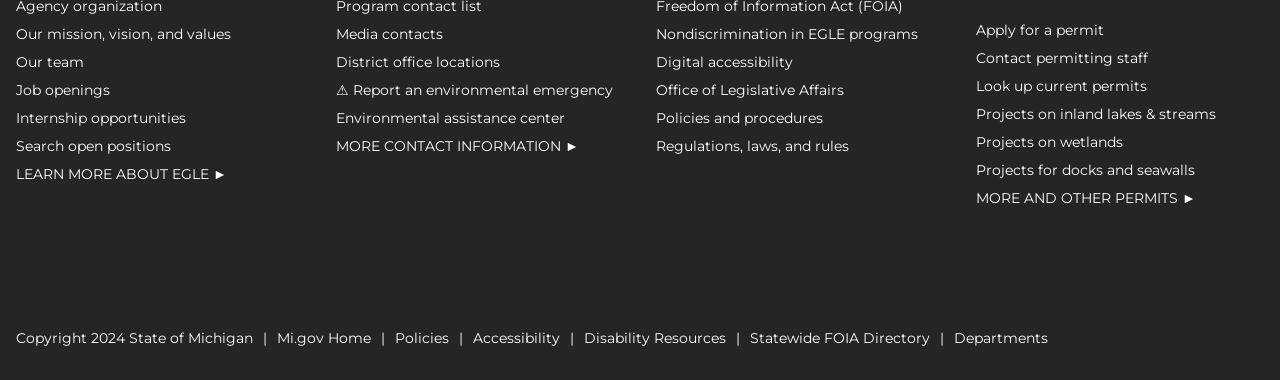How can I apply for a permit?
Observe the image and answer the question with a one-word or short phrase response.

Click 'Apply for a permit'